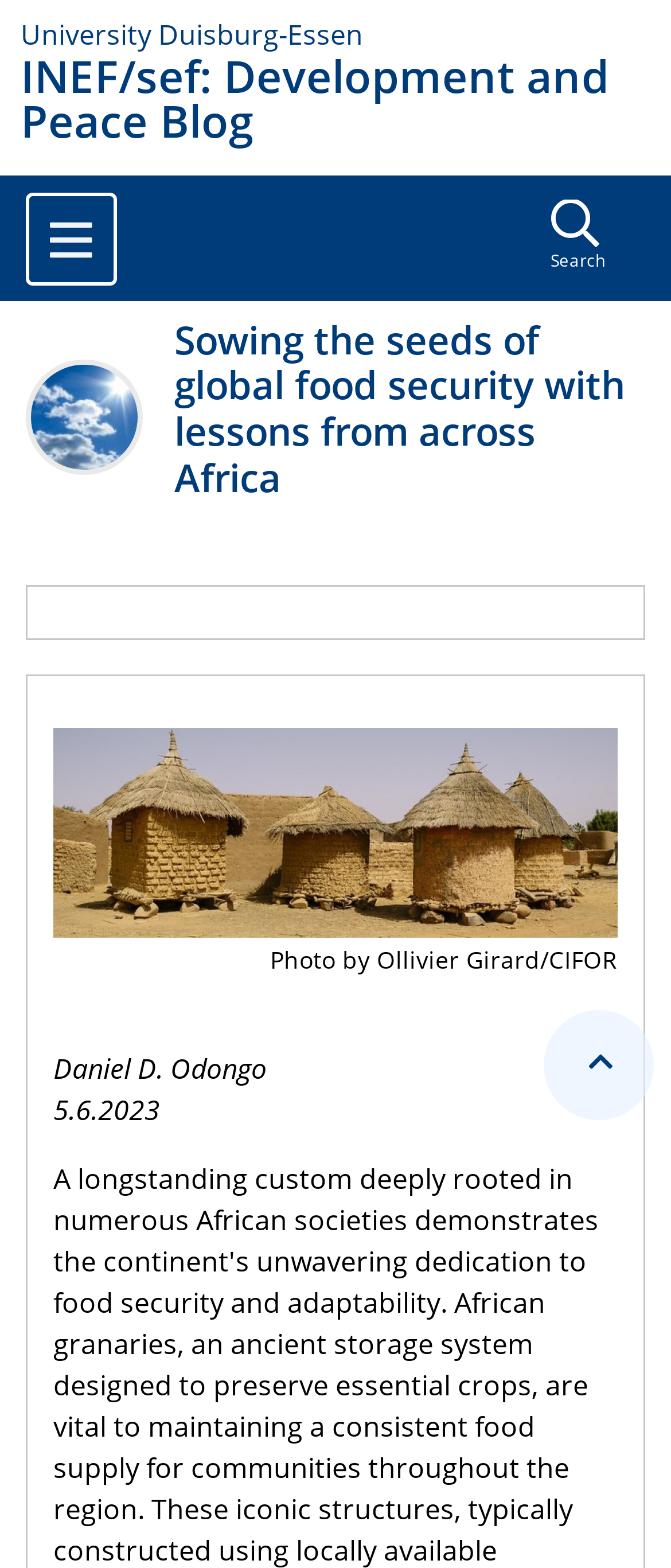Given the webpage screenshot and the description, determine the bounding box coordinates (top-left x, top-left y, bottom-right x, bottom-right y) that define the location of the UI element matching this description: University Duisburg-Essen

[0.031, 0.009, 0.969, 0.035]